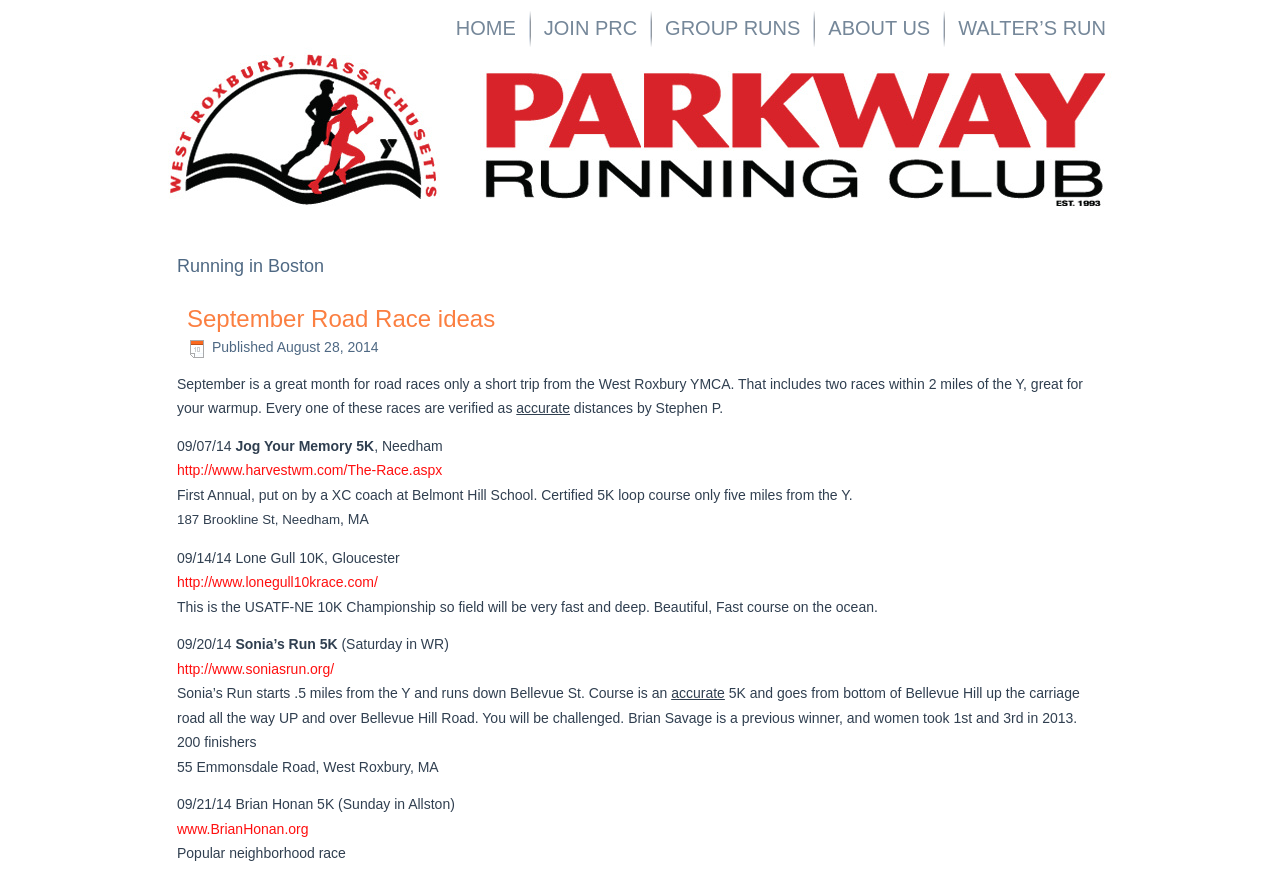Use the information in the screenshot to answer the question comprehensively: How many road races are mentioned in the article?

I counted the number of road races mentioned in the article by looking at the links and text descriptions. There are four road races mentioned: Jog Your Memory 5K, Lone Gull 10K, Sonia's Run 5K, and Brian Honan 5K.